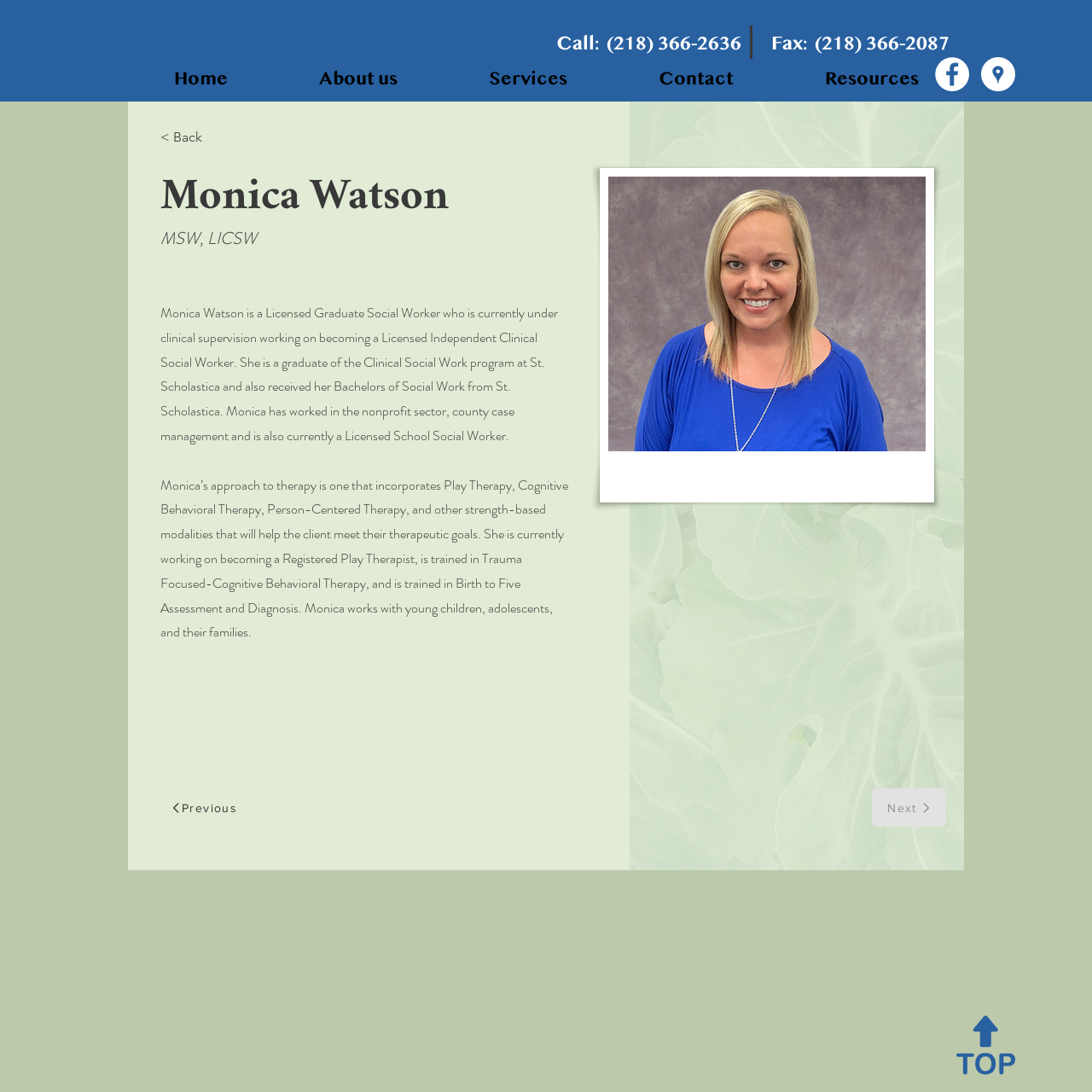How many navigation links are available on the webpage?
Analyze the image and deliver a detailed answer to the question.

The navigation links can be found in the navigation element that contains the links 'Home', 'About us', 'Services', 'Contact', and 'Resources'. There are 5 links in total, which can be counted by examining the navigation element.